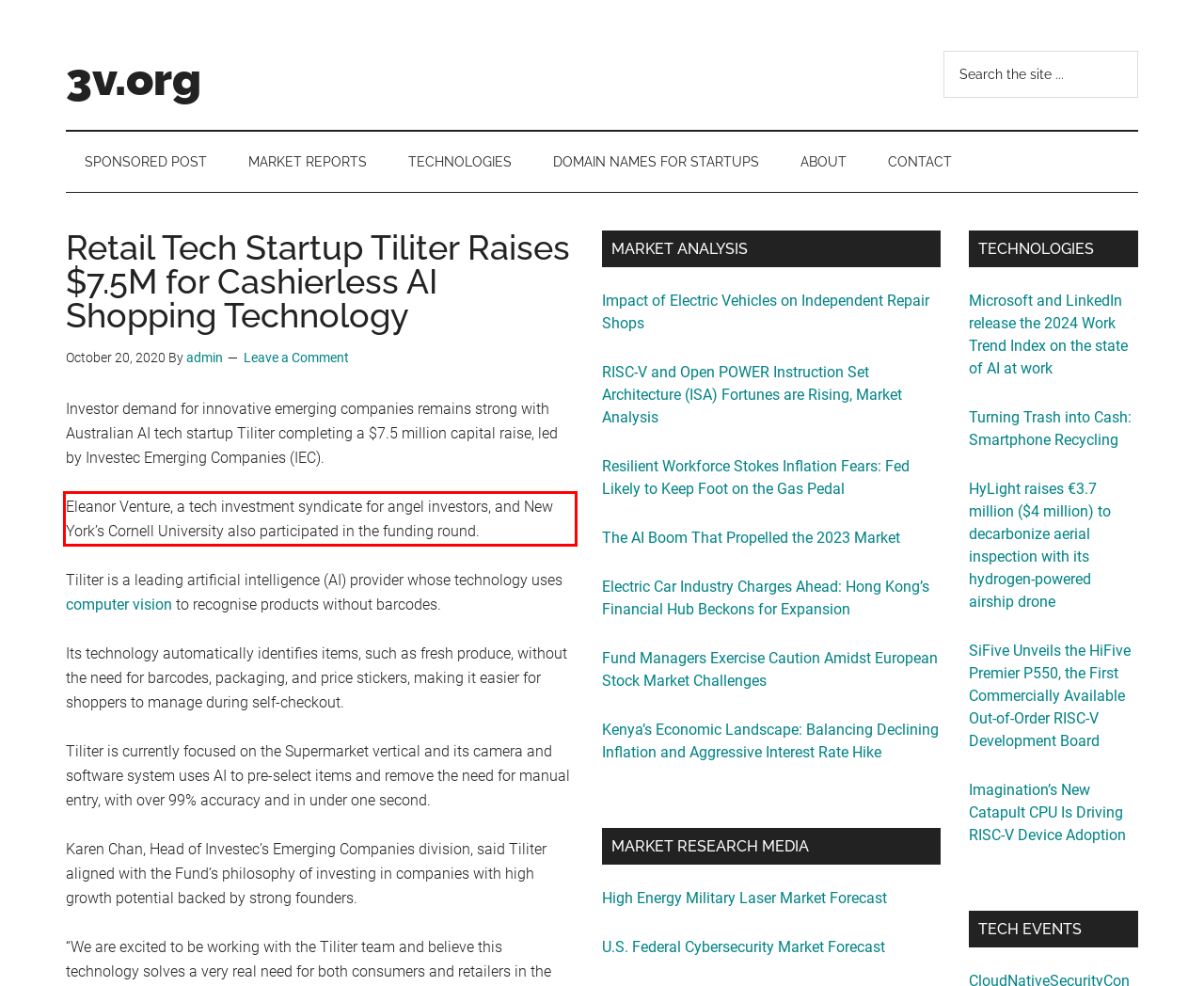You are given a screenshot with a red rectangle. Identify and extract the text within this red bounding box using OCR.

Eleanor Venture, a tech investment syndicate for angel investors, and New York’s Cornell University also participated in the funding round.